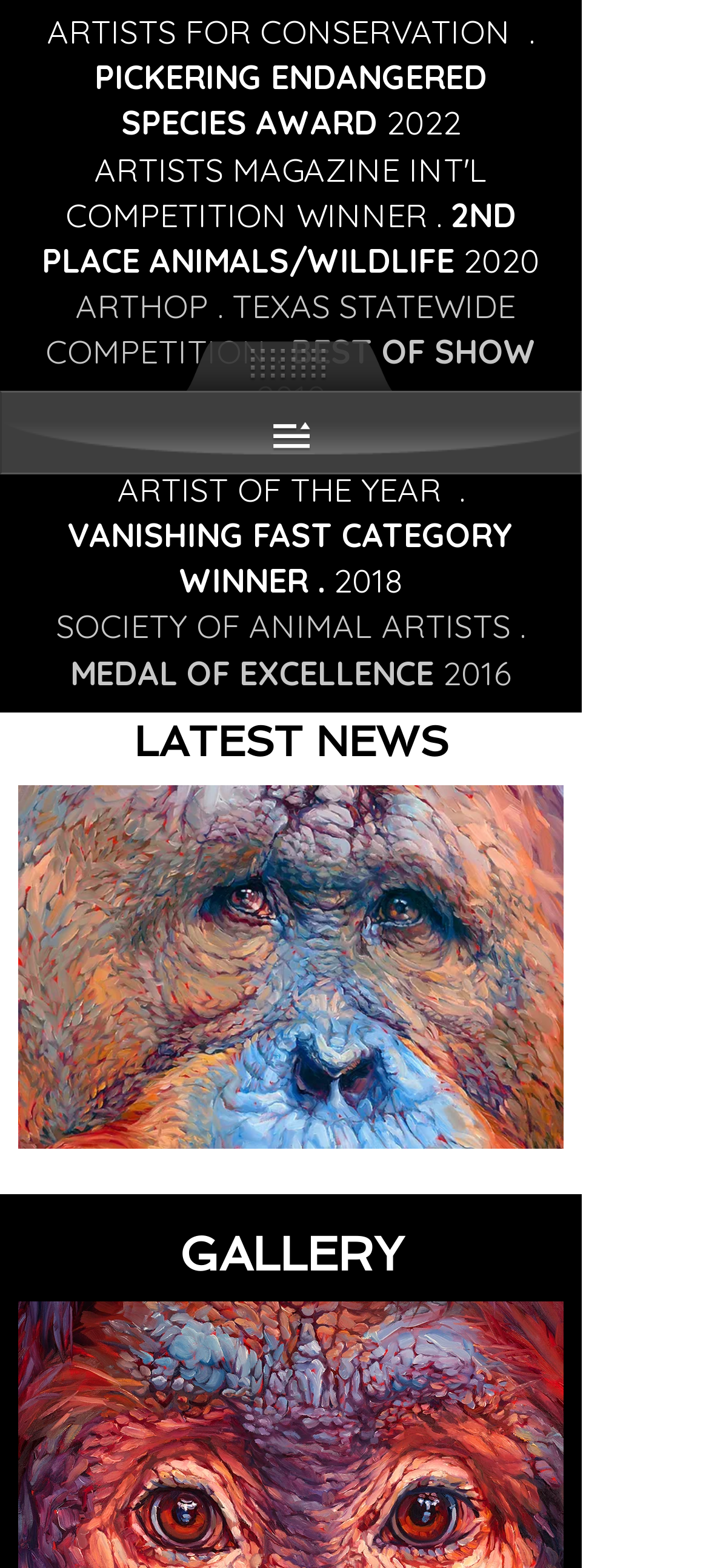Extract the bounding box of the UI element described as: "GALLERY".

[0.253, 0.782, 0.568, 0.817]